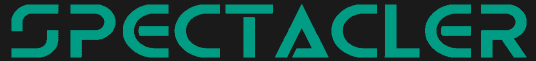What is the background color of the logo?
Observe the image and answer the question with a one-word or short phrase response.

Black